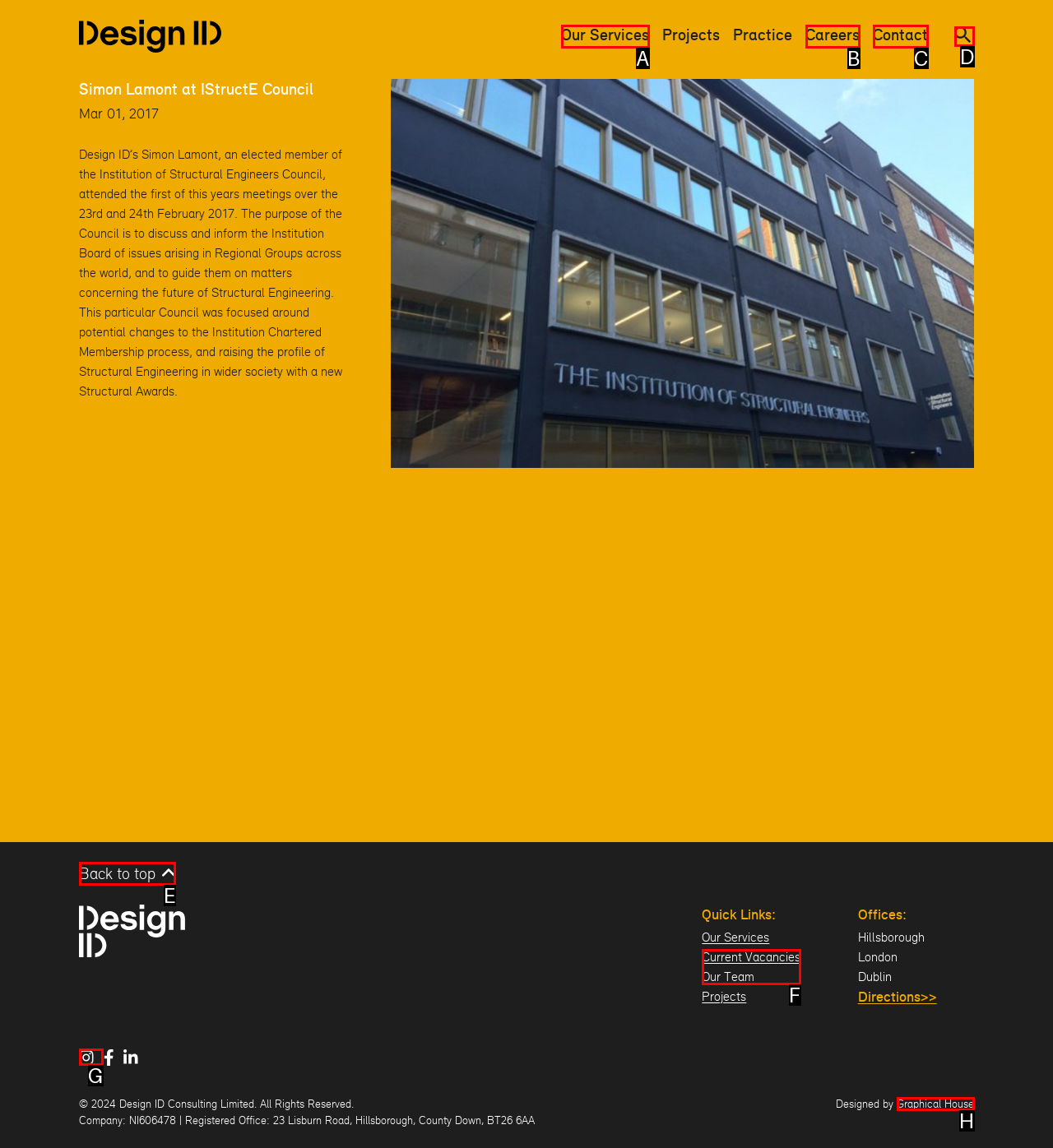For the task: Open the Instagram page, specify the letter of the option that should be clicked. Answer with the letter only.

G